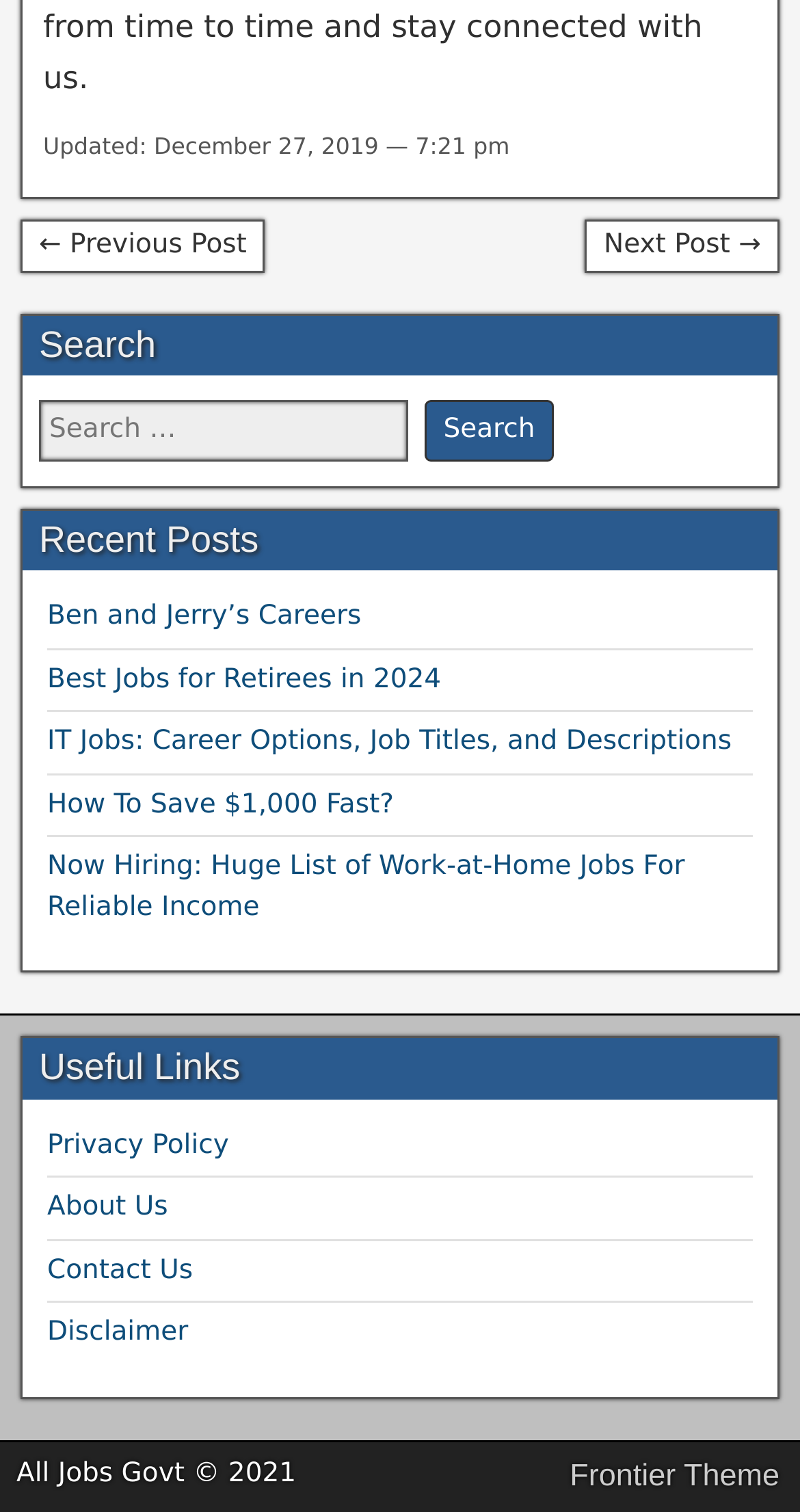Provide the bounding box coordinates of the area you need to click to execute the following instruction: "Check the privacy policy".

[0.059, 0.747, 0.286, 0.768]